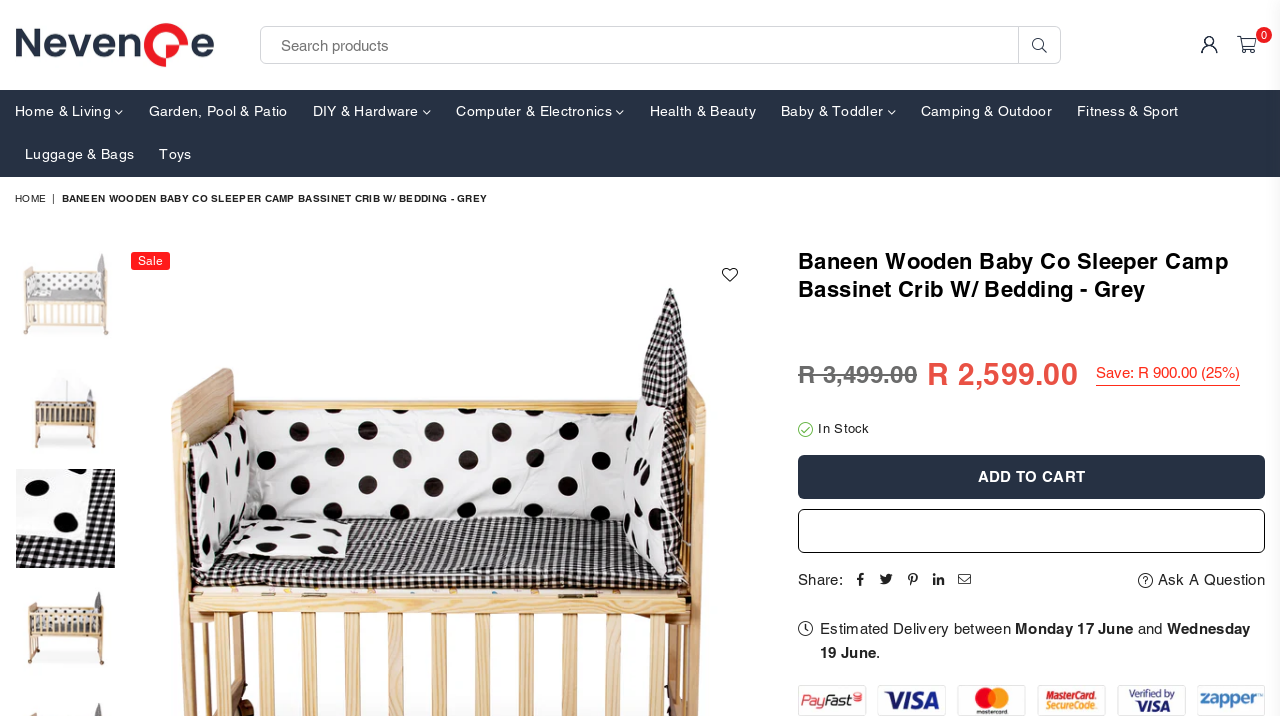Provide a brief response to the question below using one word or phrase:
How many social media platforms can you share the product on?

5